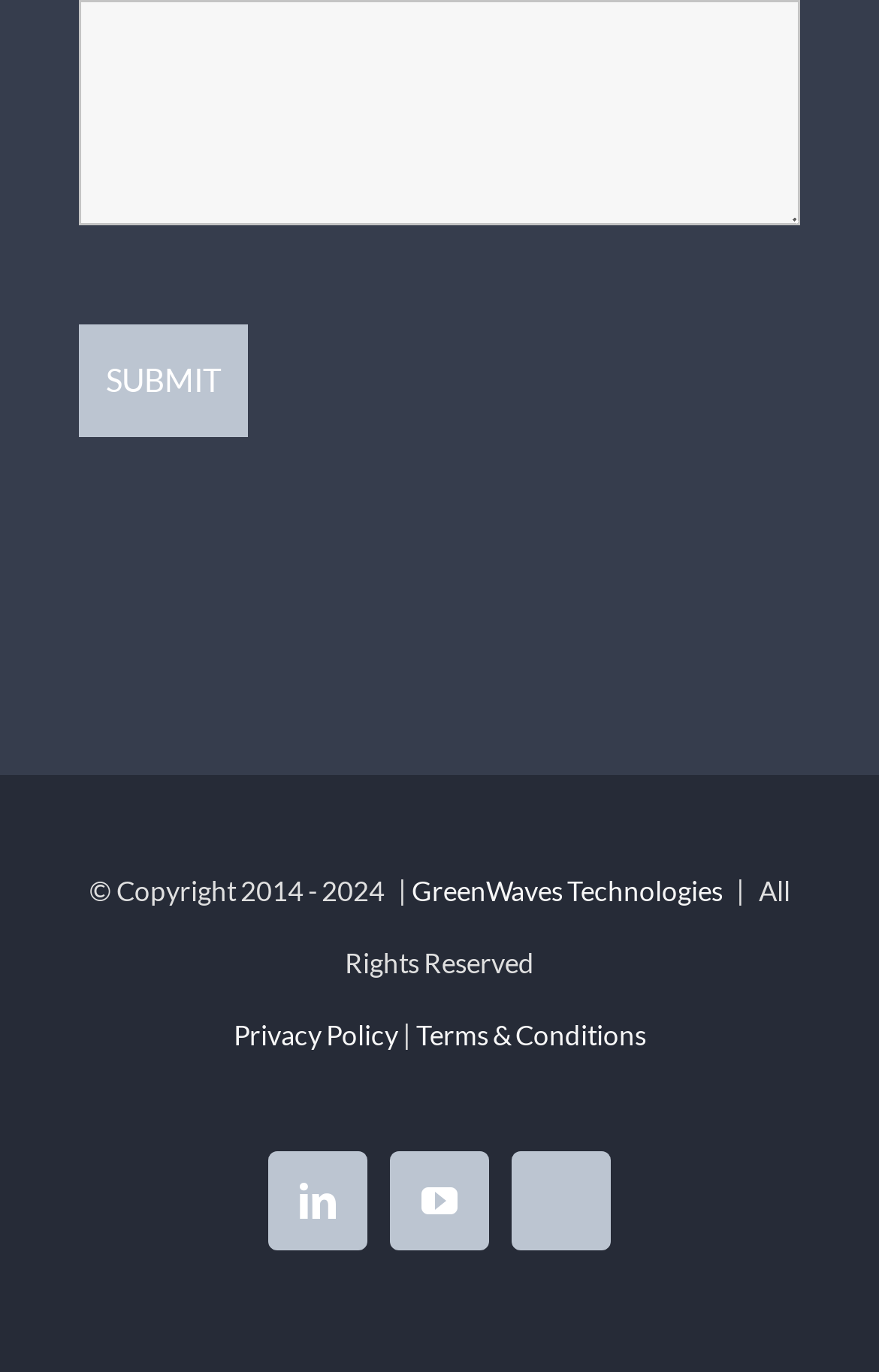What are the two policies mentioned?
Answer with a single word or phrase by referring to the visual content.

Privacy Policy and Terms & Conditions